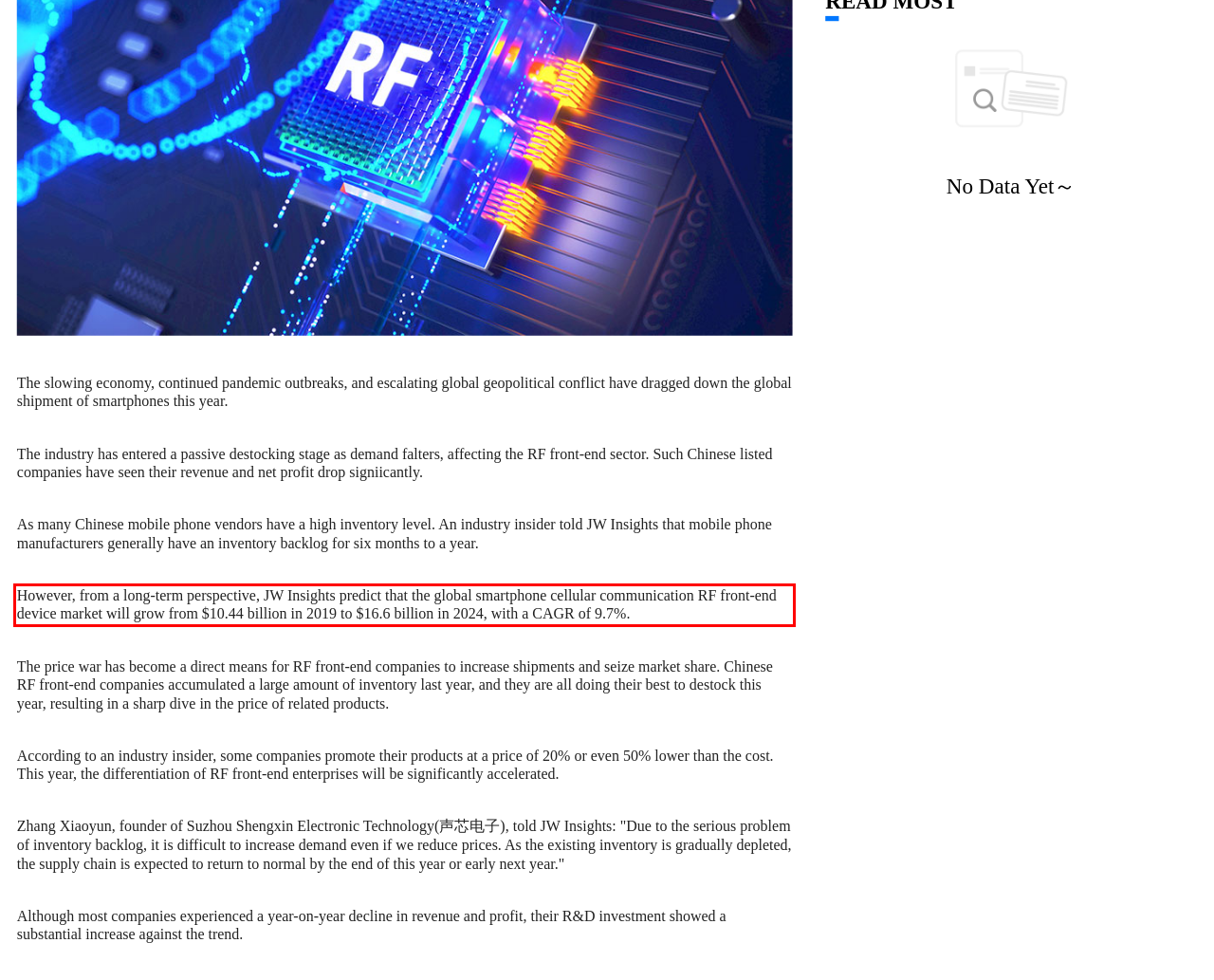There is a screenshot of a webpage with a red bounding box around a UI element. Please use OCR to extract the text within the red bounding box.

However, from a long-term perspective, JW Insights predict that the global smartphone cellular communication RF front-end device market will grow from $10.44 billion in 2019 to $16.6 billion in 2024, with a CAGR of 9.7%.